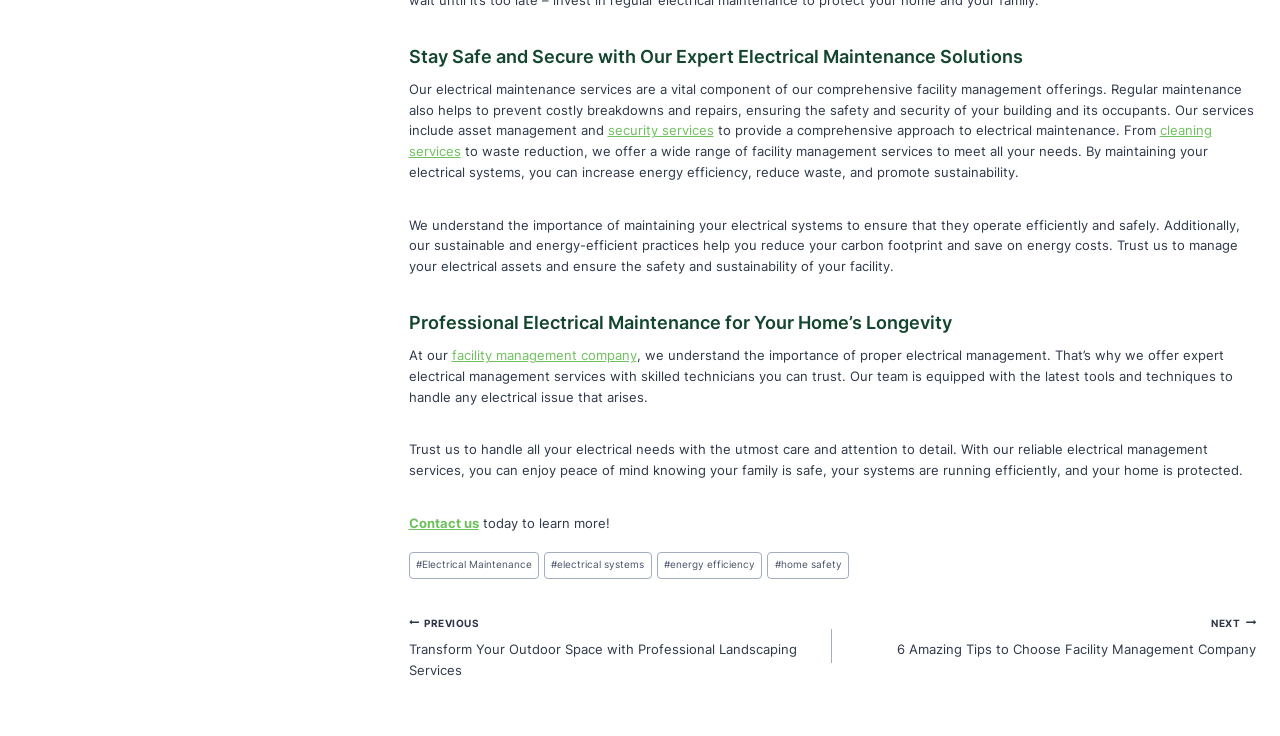What is the purpose of regular electrical maintenance?
Provide a detailed and well-explained answer to the question.

According to the text on the webpage, regular electrical maintenance helps to prevent costly breakdowns and repairs, ensuring the safety and security of the building and its occupants. This is stated in the second paragraph of the webpage, which highlights the importance of regular maintenance.